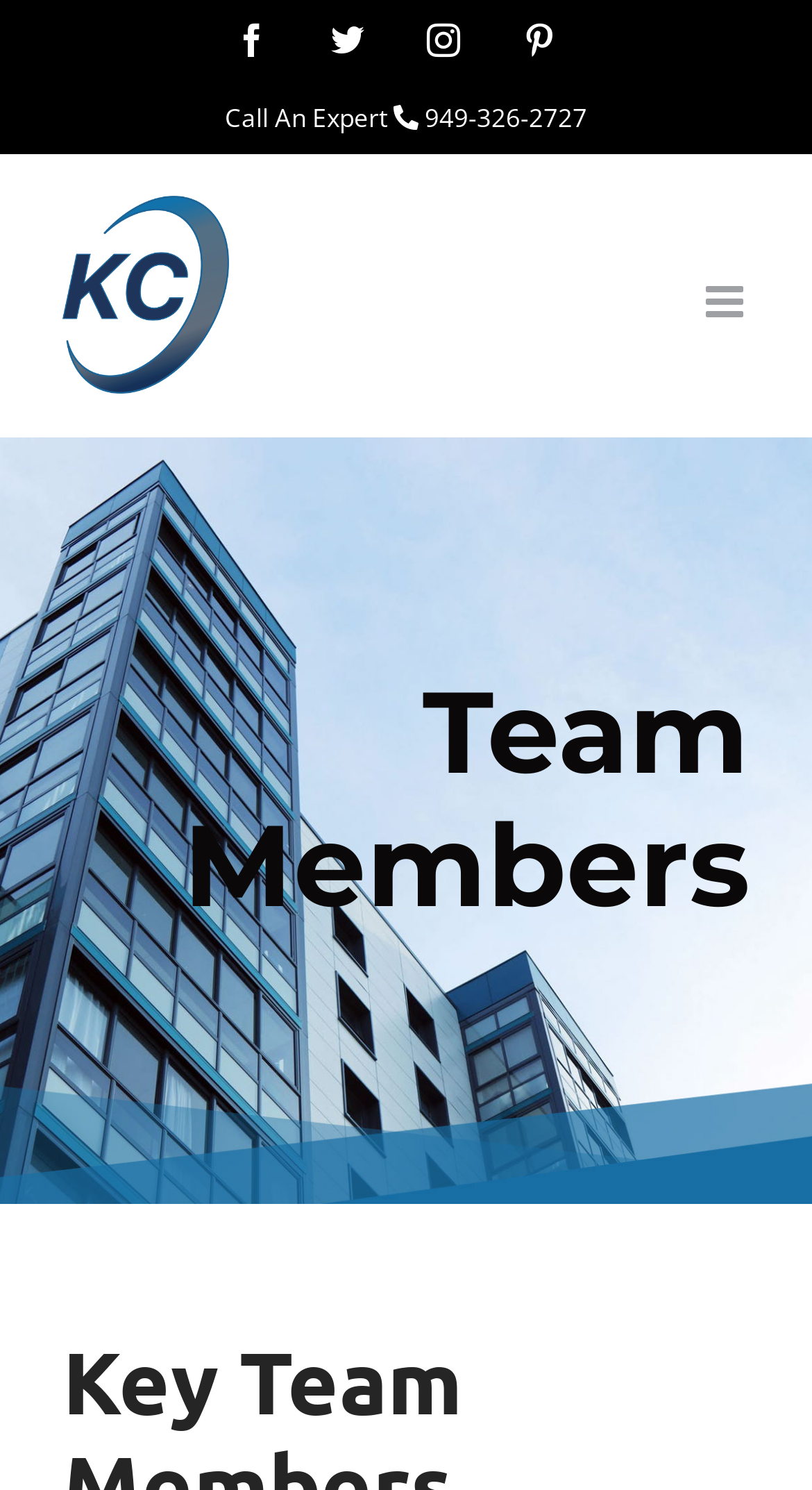Refer to the image and provide an in-depth answer to the question:
How many social media links are there?

I counted the number of social media links at the top of the webpage, which are Facebook, Twitter, Instagram, and Pinterest, and found that there are 4 social media links.